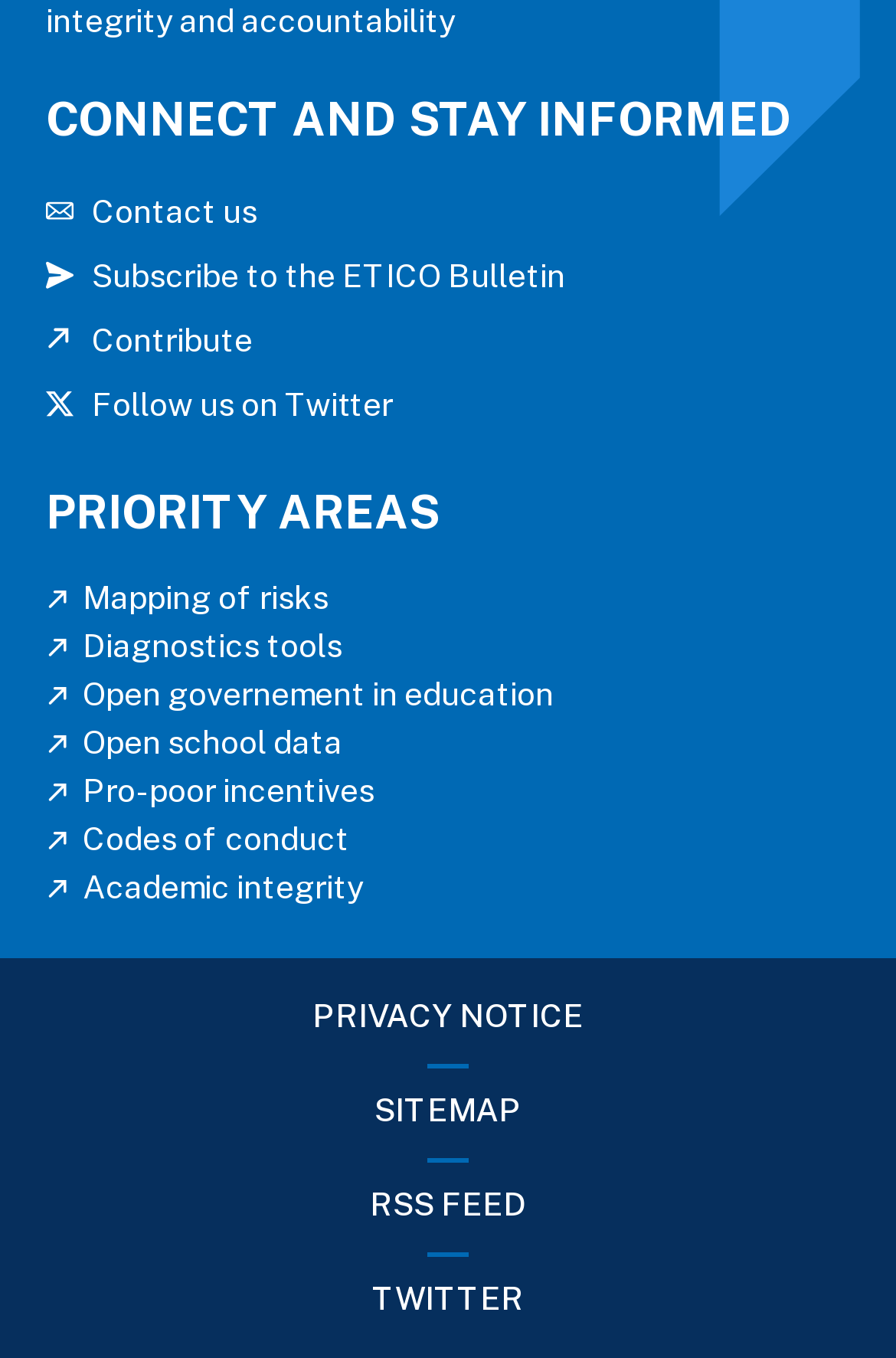Utilize the details in the image to give a detailed response to the question: How many links are there in the 'PRIORITY AREAS' section?

The 'PRIORITY AREAS' section contains 7 links, including 'Mapping of risks', 'Diagnostics tools', 'Open governement in education', 'Open school data', 'Pro-poor incentives', 'Codes of conduct', and 'Academic integrity'.